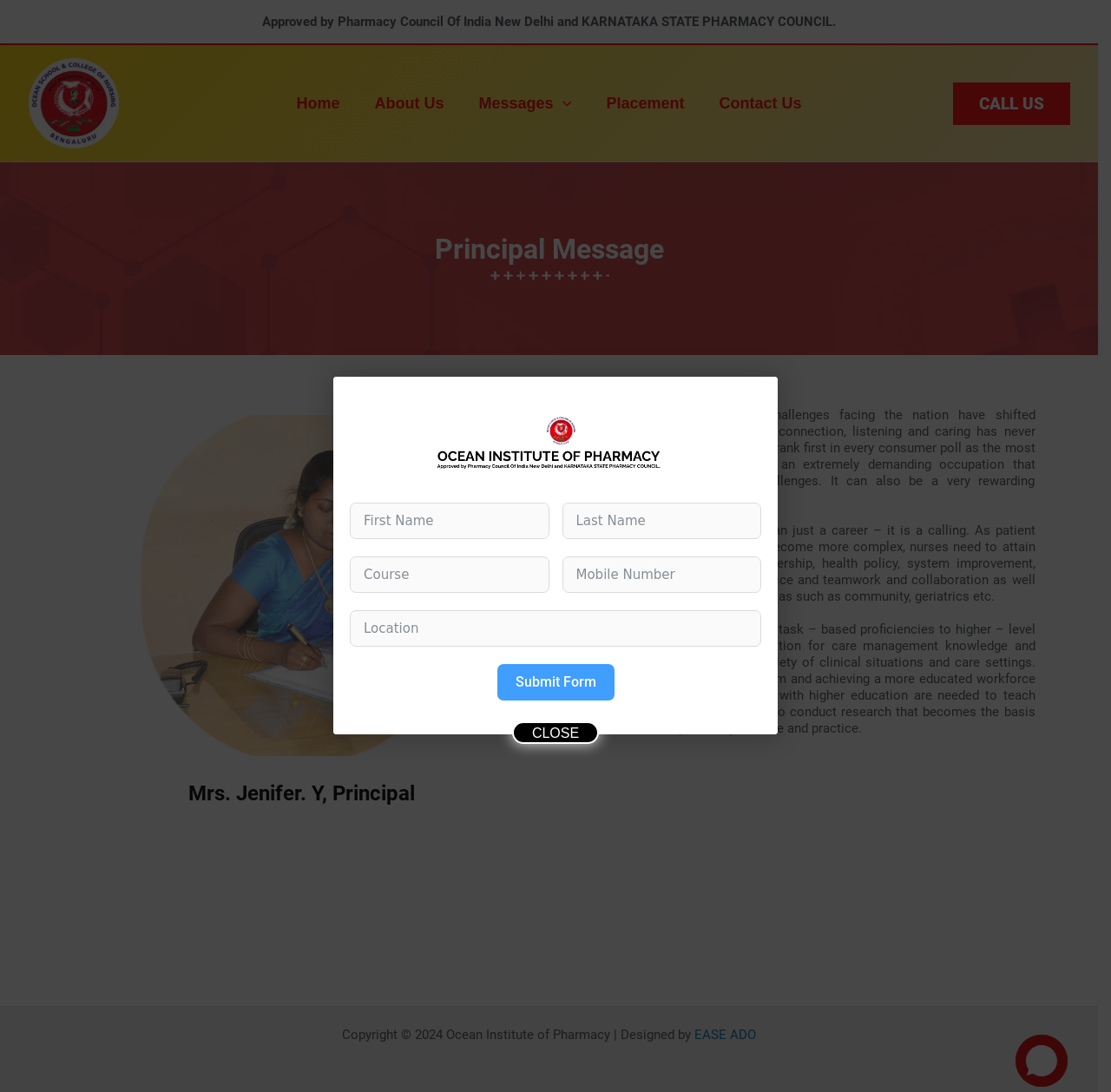Extract the bounding box coordinates of the UI element described: "Archived". Provide the coordinates in the format [left, top, right, bottom] with values ranging from 0 to 1.

None